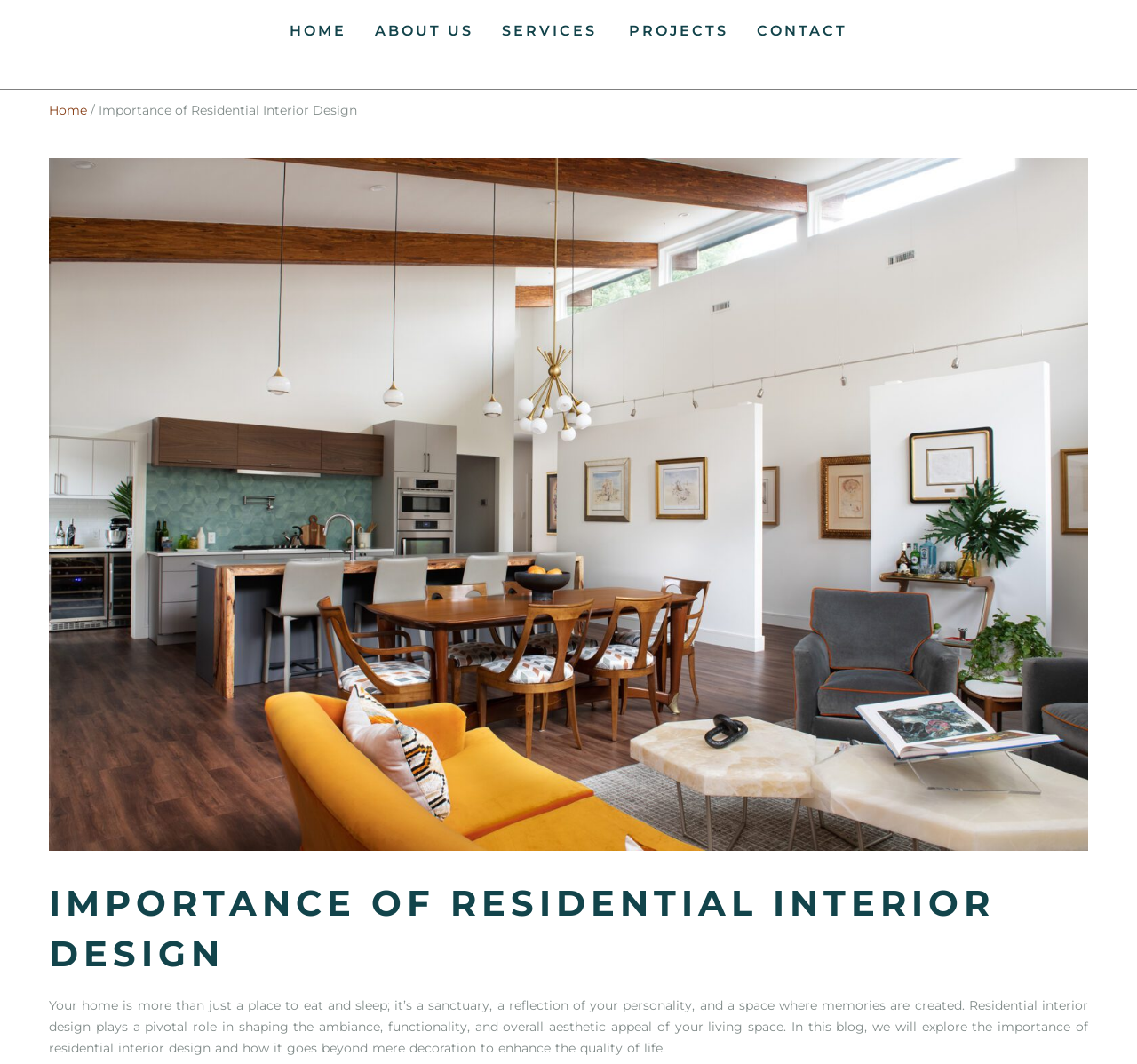What is the main topic of this webpage?
Based on the screenshot, answer the question with a single word or phrase.

Residential Interior Design